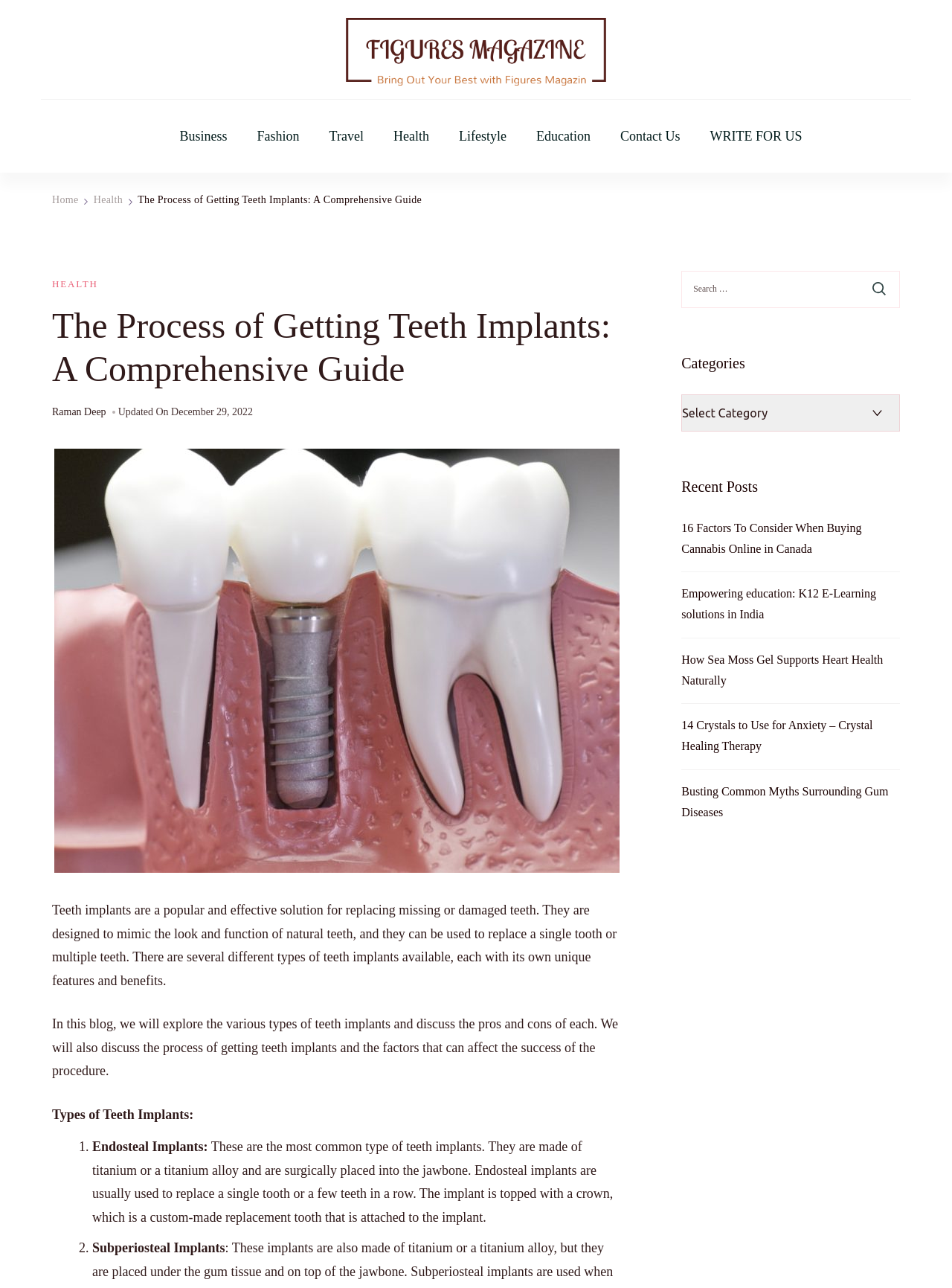Please determine the bounding box coordinates of the element's region to click for the following instruction: "Explore the 'Categories' dropdown".

[0.716, 0.306, 0.945, 0.335]